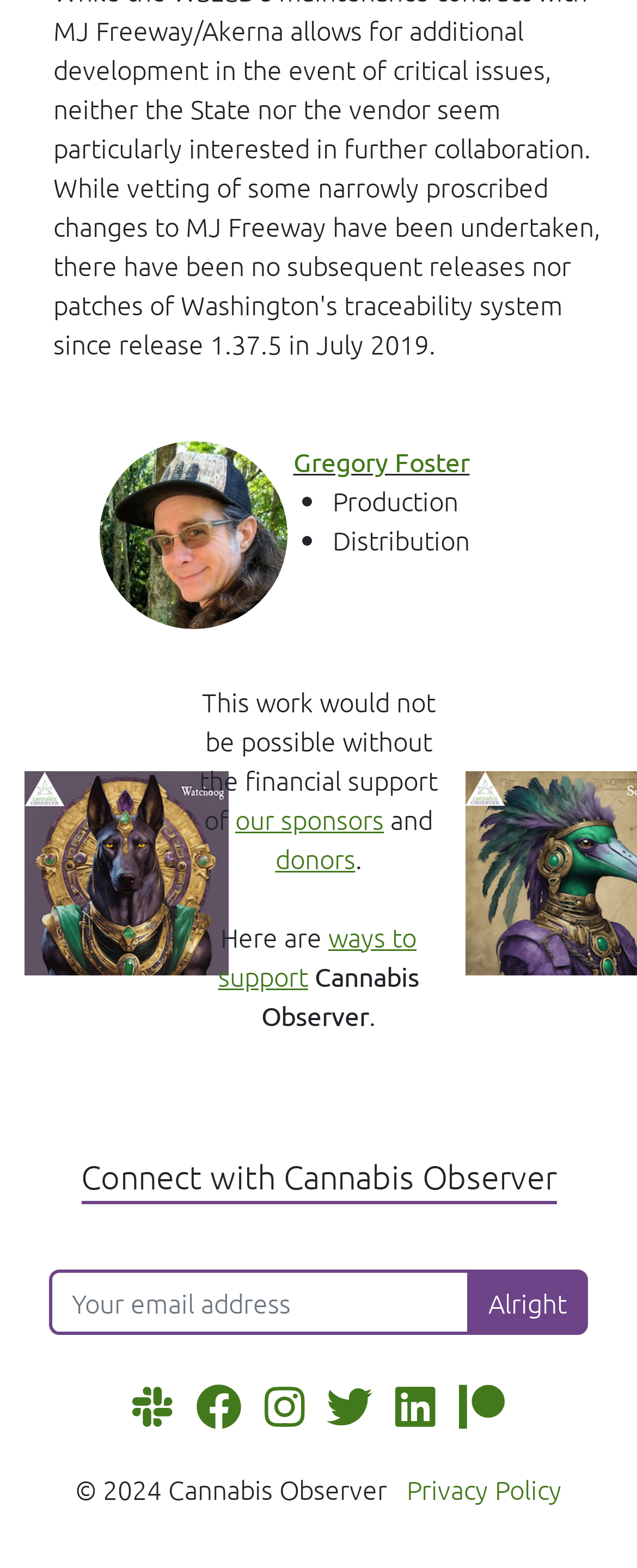How many social media platforms are listed to follow?
Provide a detailed and extensive answer to the question.

In the section below the 'Connect with Cannabis Observer' text, there are five links to follow the website on different social media platforms, namely Slack, Facebook, Instagram, Twitter, and LinkedIn.